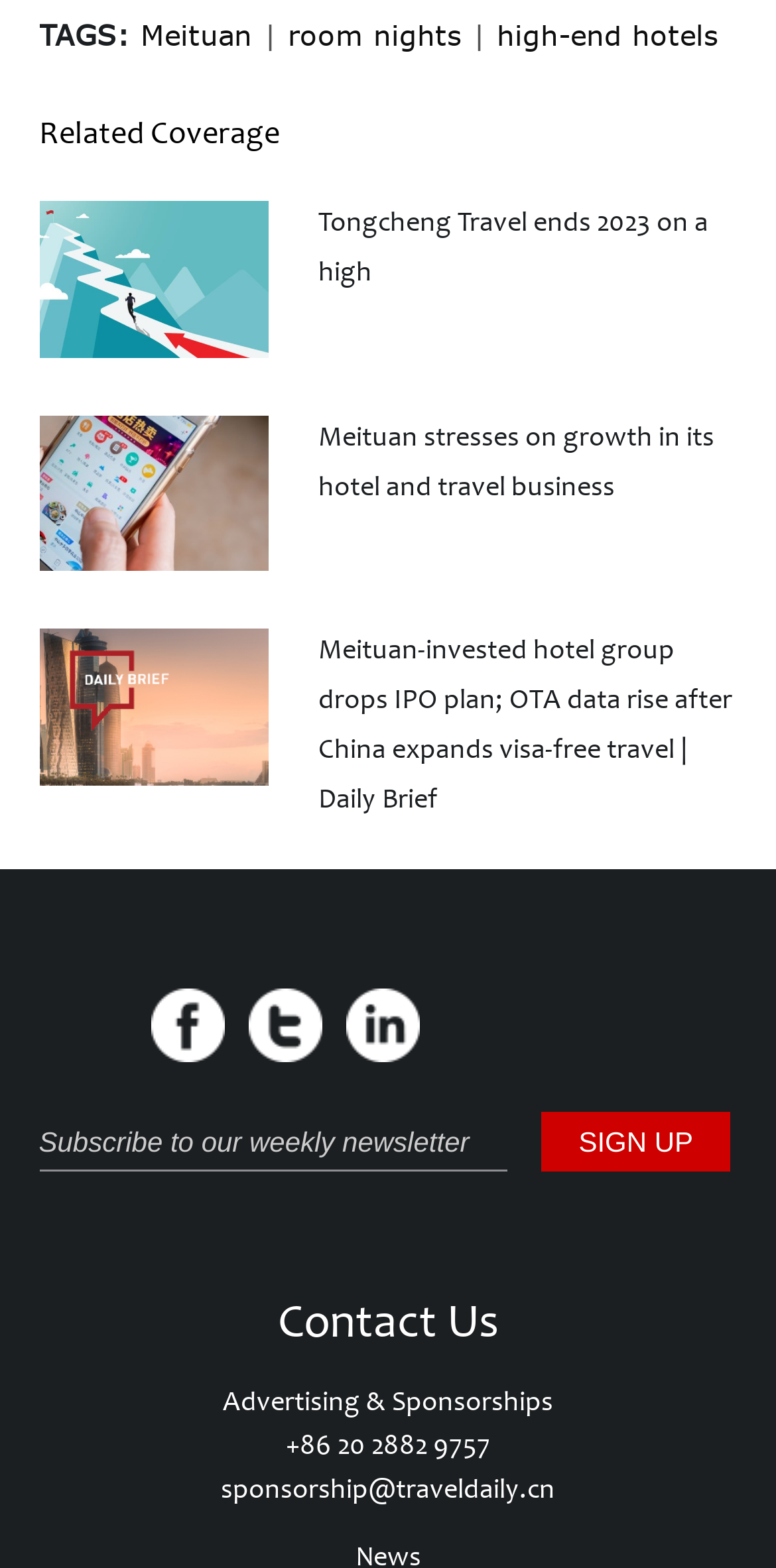Provide a short answer using a single word or phrase for the following question: 
What is the theme of the webpage?

Travel